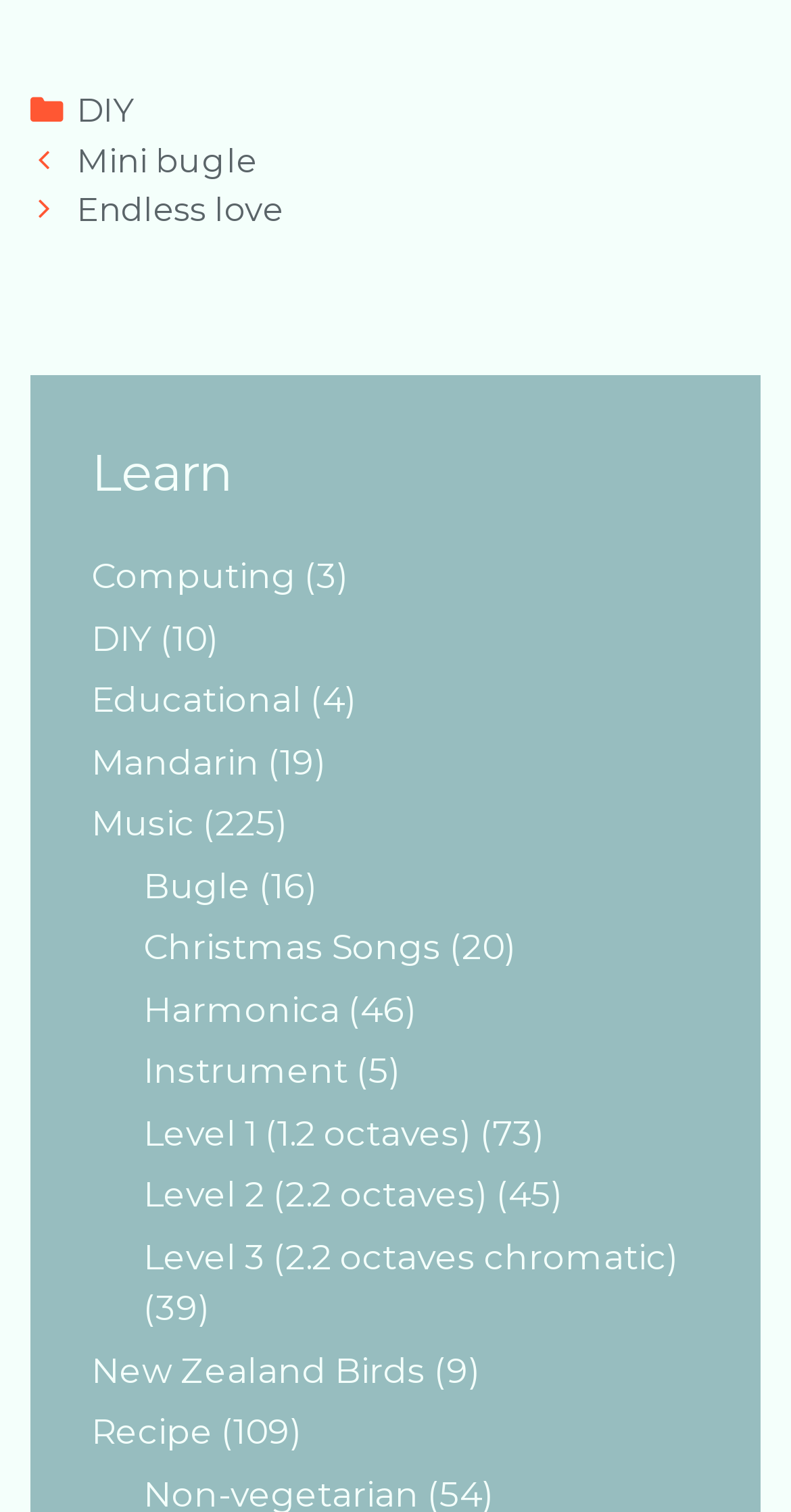Please determine the bounding box coordinates of the section I need to click to accomplish this instruction: "Click on the 'DIY' category".

[0.097, 0.059, 0.171, 0.086]